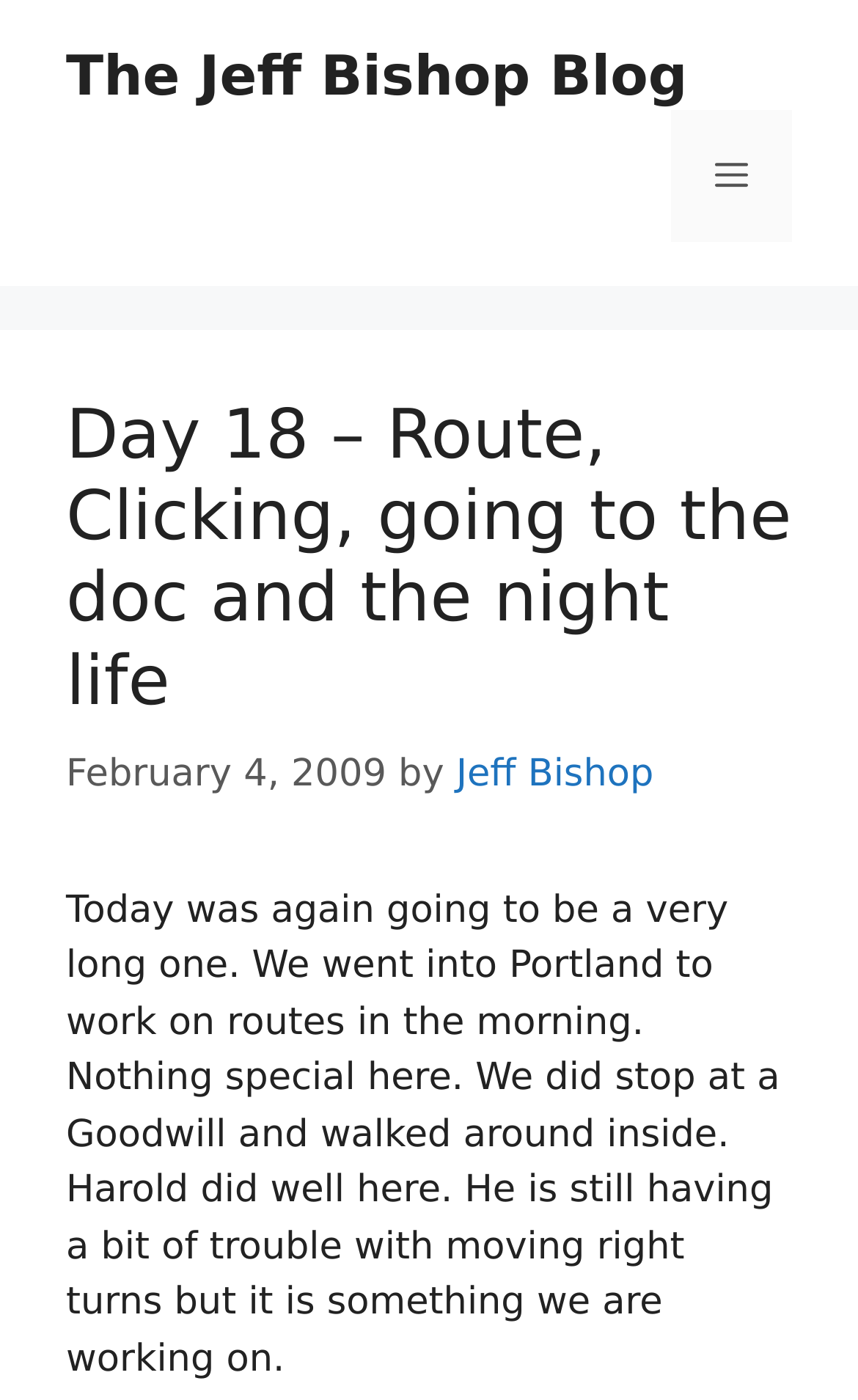Locate the bounding box coordinates of the UI element described by: "Deur tot deur". Provide the coordinates as four float numbers between 0 and 1, formatted as [left, top, right, bottom].

None